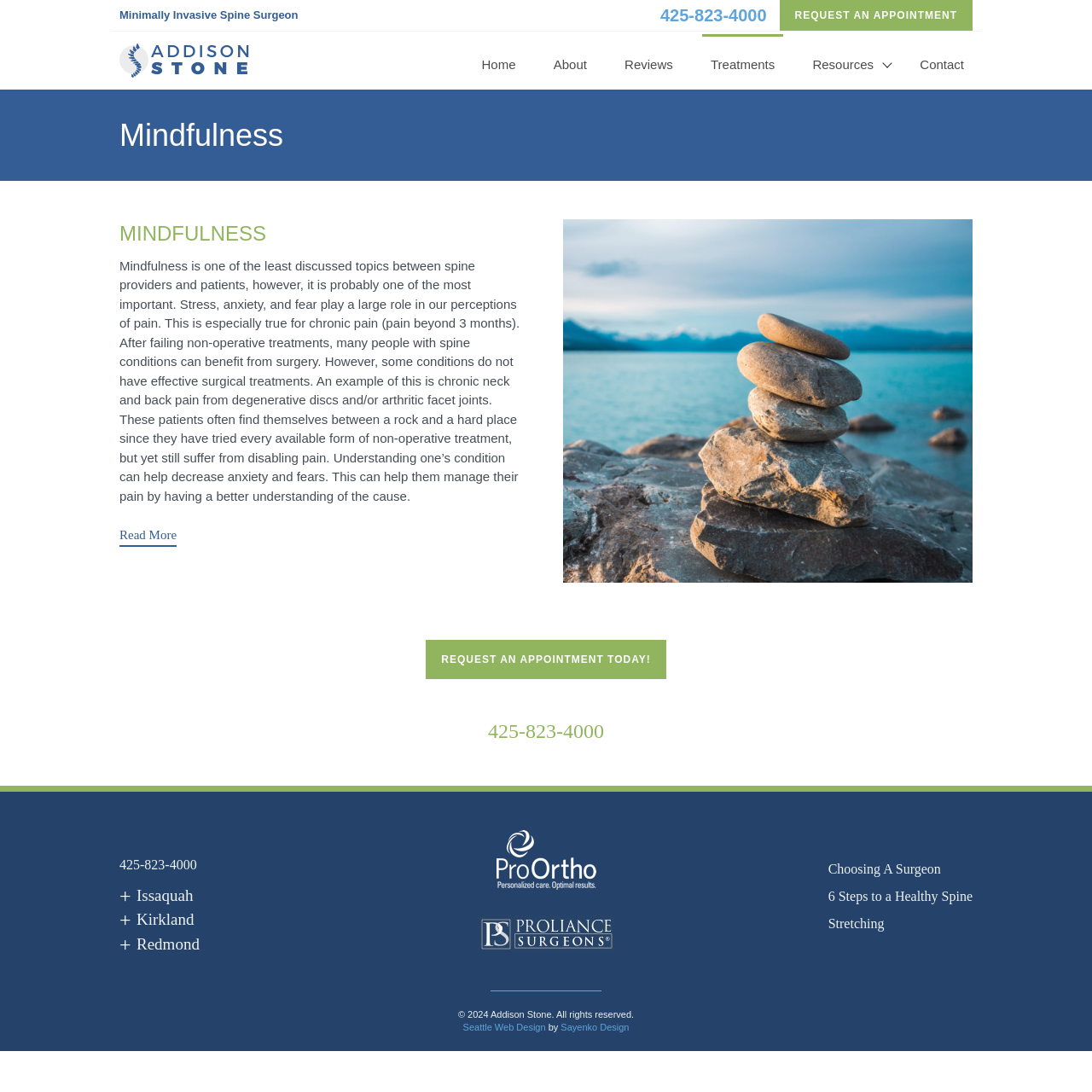Provide the bounding box coordinates of the area you need to click to execute the following instruction: "Select the 'Issaquah' tab".

[0.109, 0.809, 0.177, 0.831]